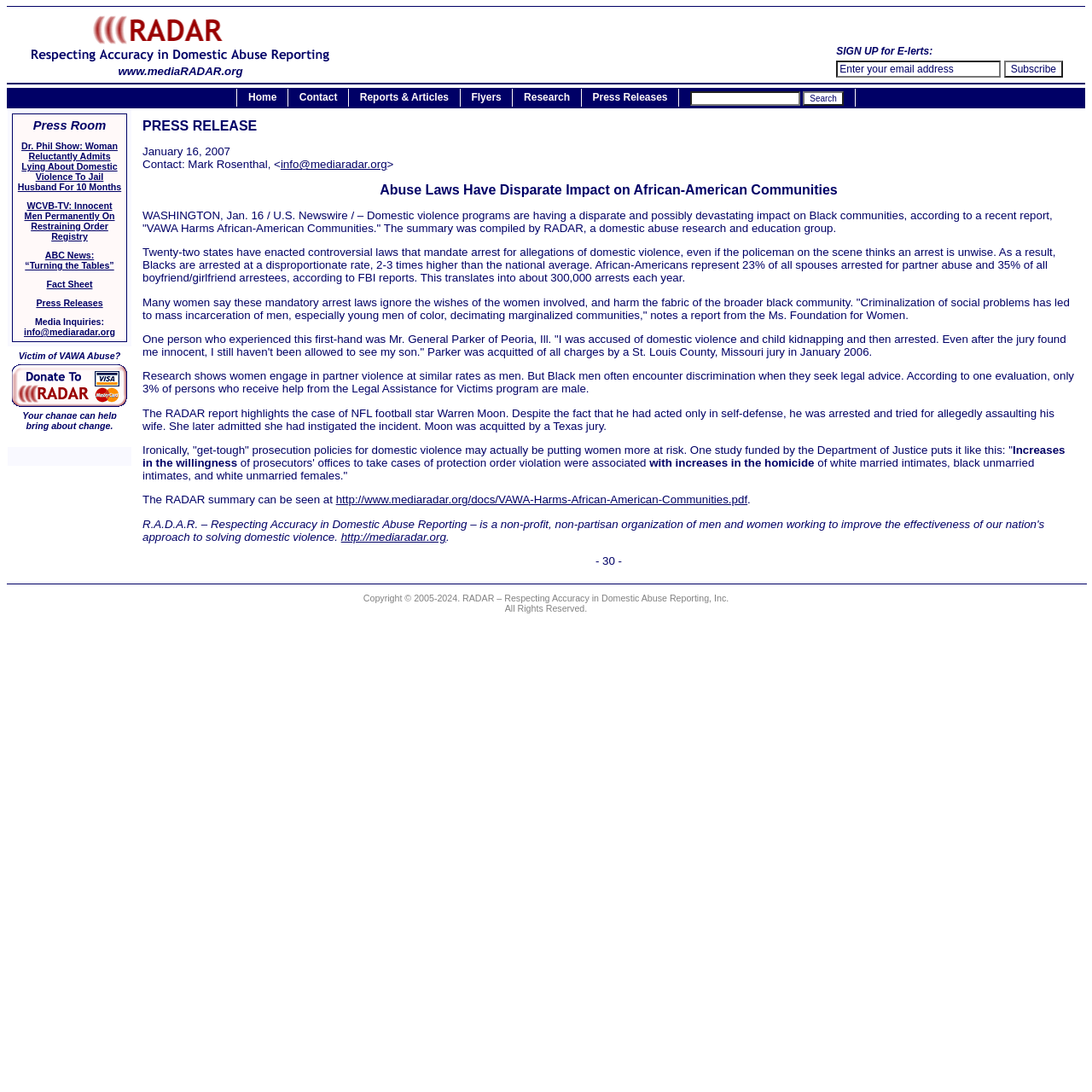Locate the bounding box coordinates of the area where you should click to accomplish the instruction: "Read Press Release".

[0.13, 0.108, 0.985, 0.52]